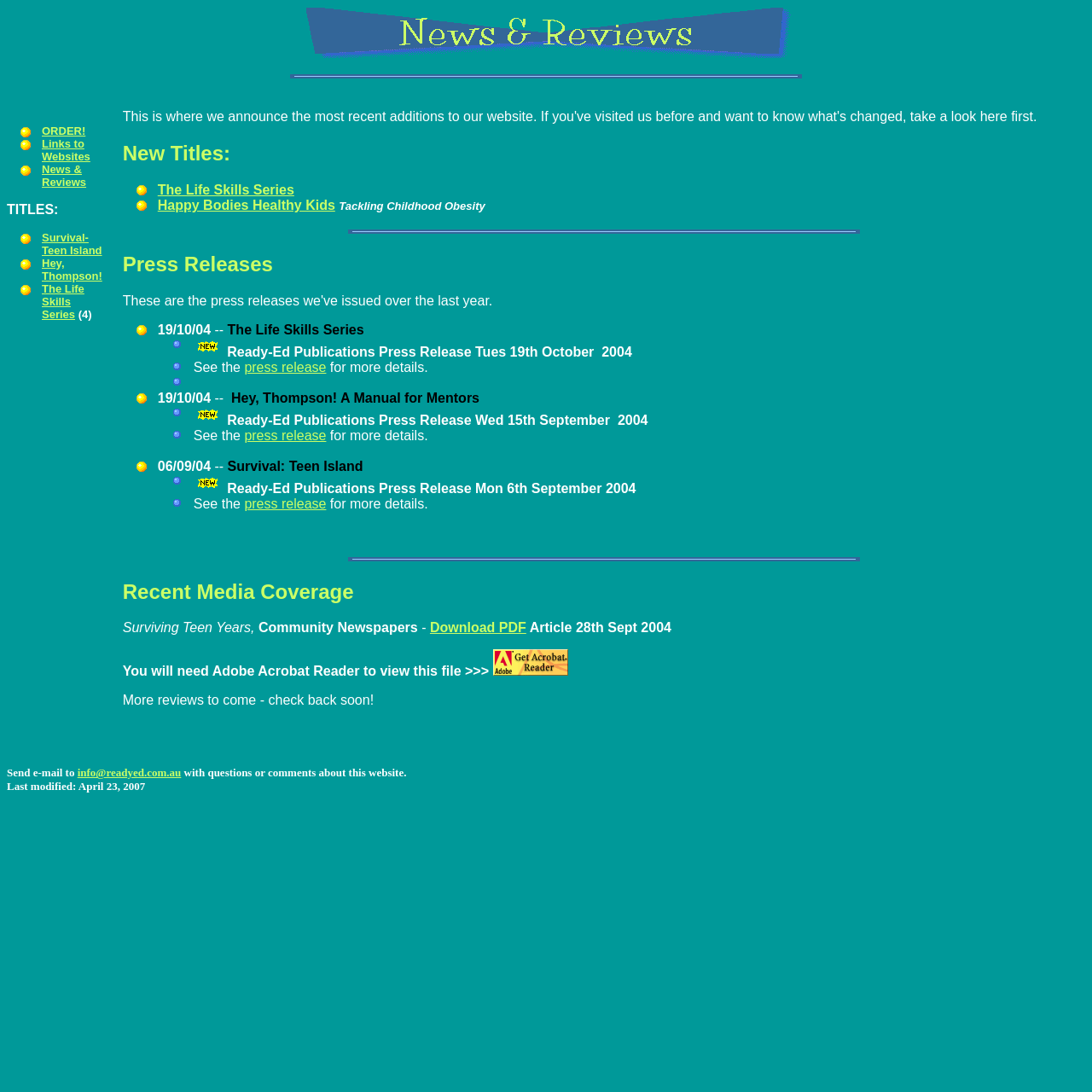Please indicate the bounding box coordinates of the element's region to be clicked to achieve the instruction: "View News & Reviews". Provide the coordinates as four float numbers between 0 and 1, i.e., [left, top, right, bottom].

[0.038, 0.148, 0.079, 0.173]